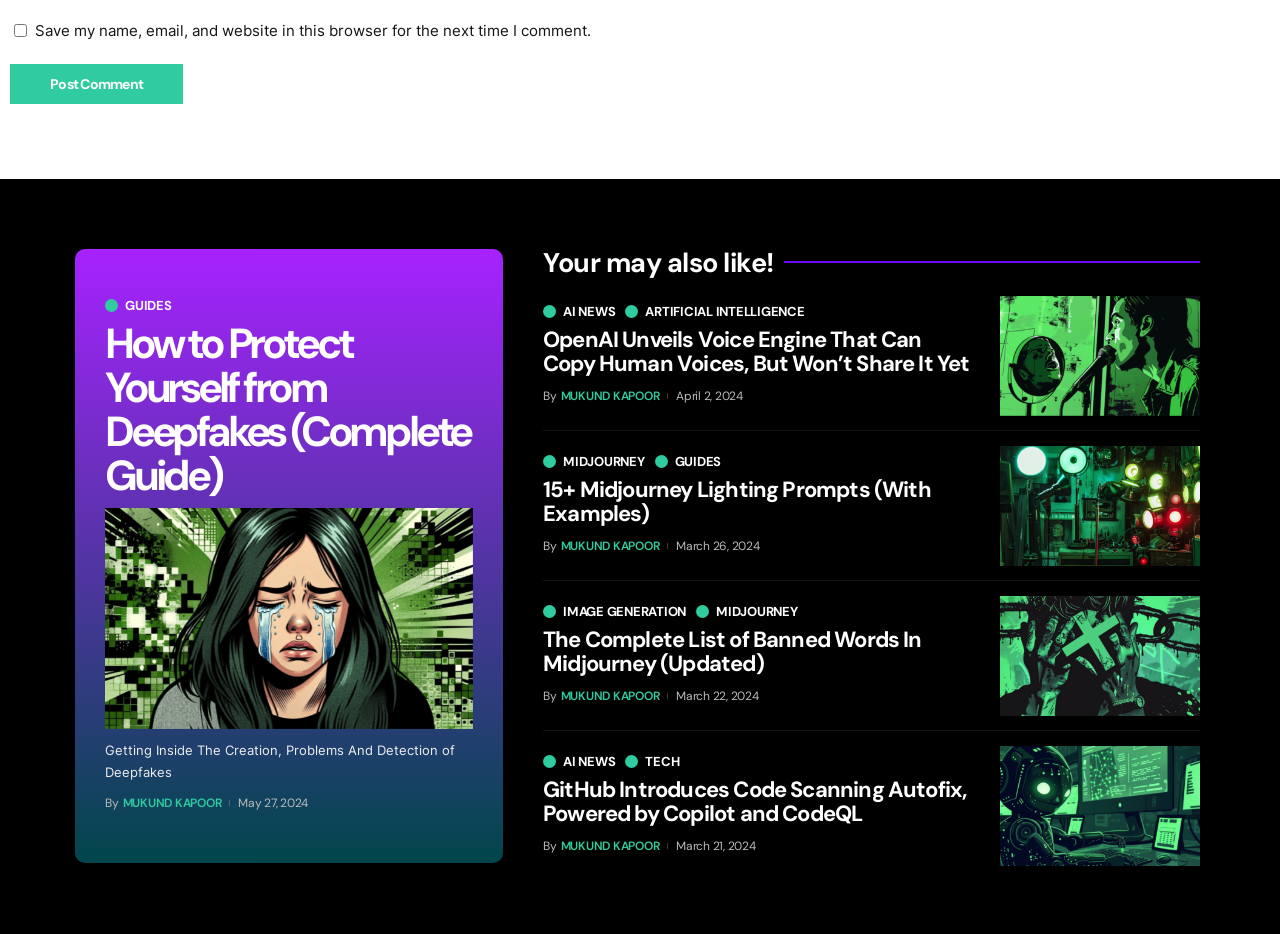Please identify the bounding box coordinates of the element's region that needs to be clicked to fulfill the following instruction: "Visit the 'GUIDES' page". The bounding box coordinates should consist of four float numbers between 0 and 1, i.e., [left, top, right, bottom].

[0.082, 0.32, 0.134, 0.334]